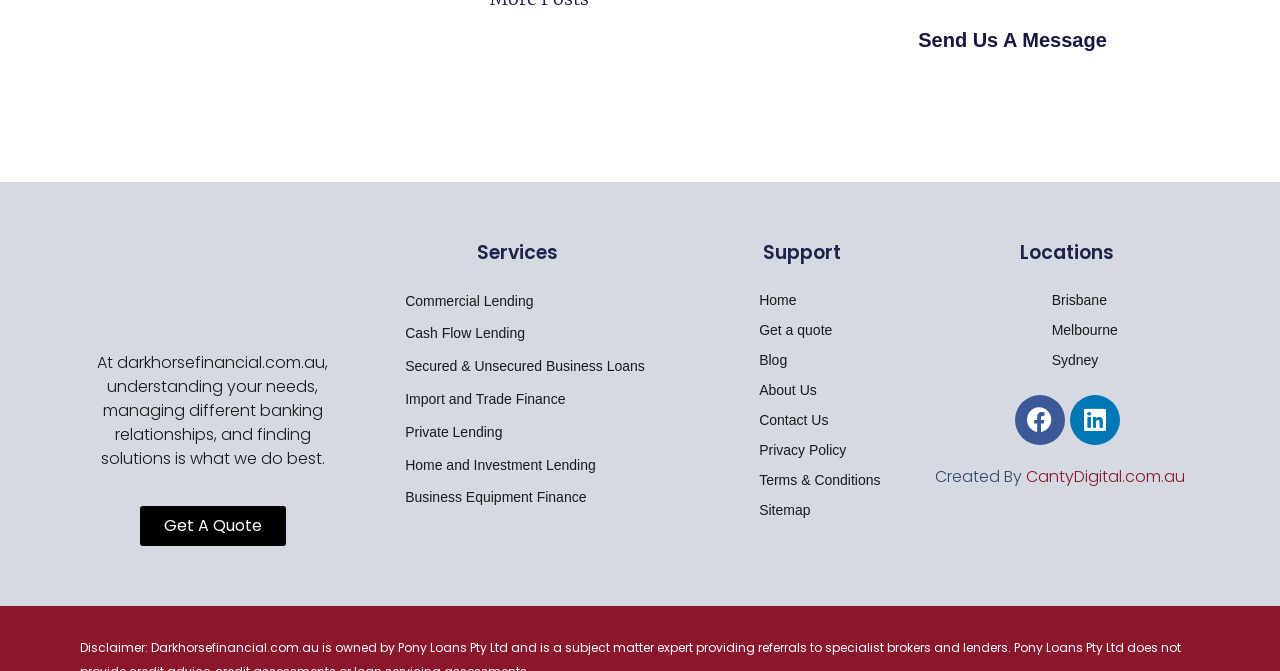Find the bounding box coordinates for the UI element whose description is: "Sydney". The coordinates should be four float numbers between 0 and 1, in the format [left, top, right, bottom].

[0.814, 0.513, 0.893, 0.558]